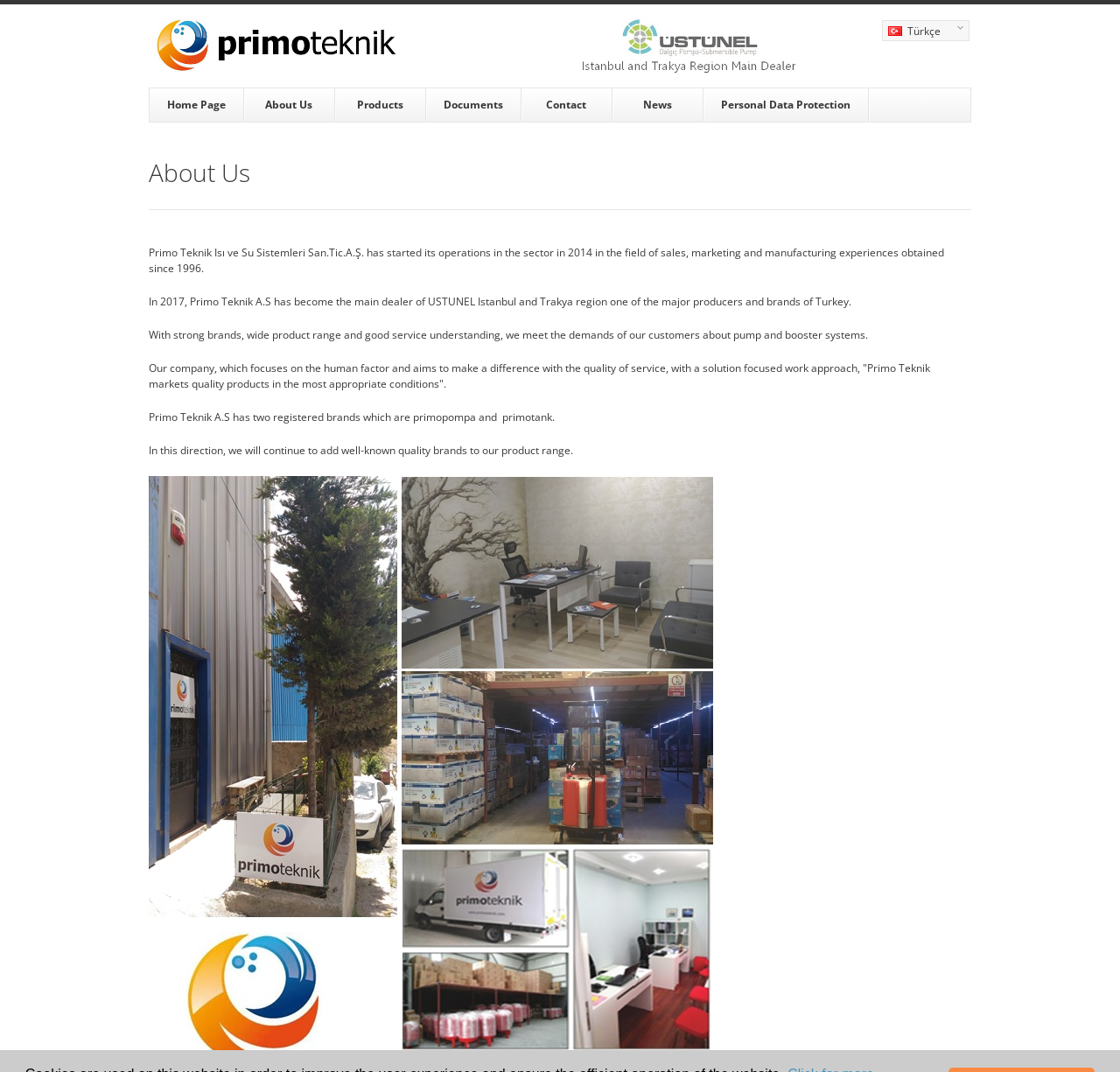Kindly determine the bounding box coordinates of the area that needs to be clicked to fulfill this instruction: "Click on the 'FINANCE' link".

None